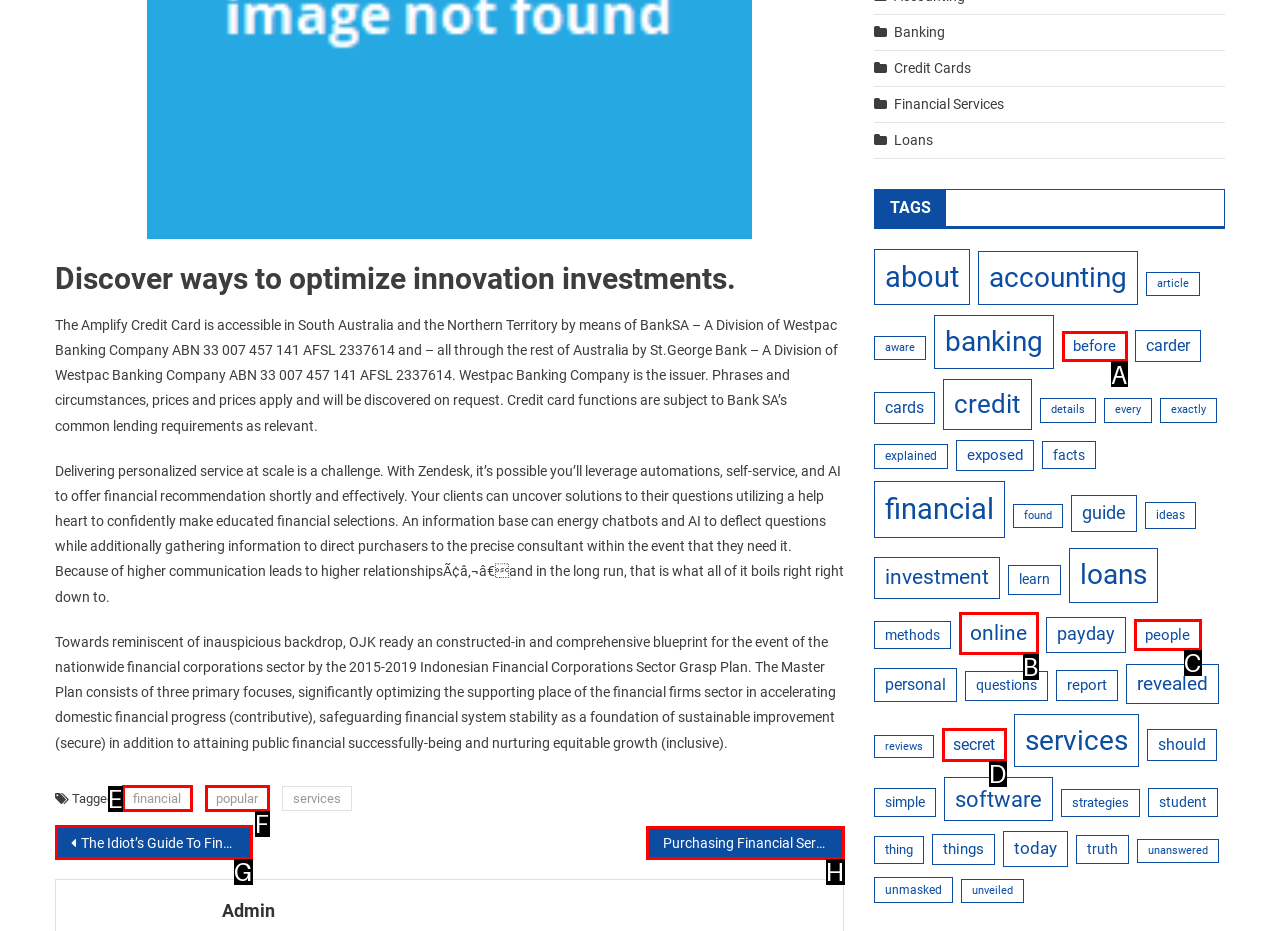Indicate which HTML element you need to click to complete the task: Read the article 'The Idiot’s Guide To Financial Services Described'. Provide the letter of the selected option directly.

G